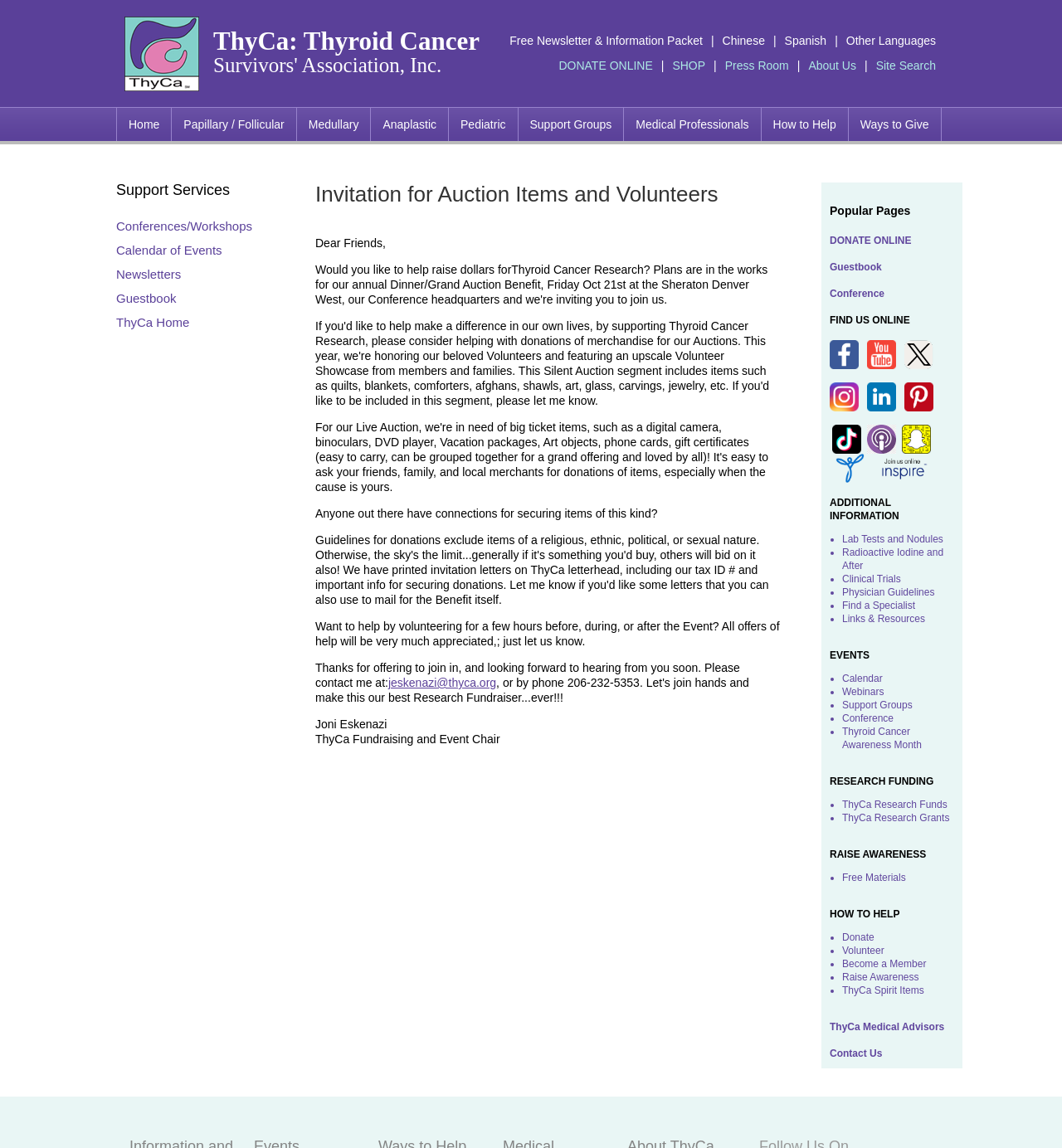Please identify the bounding box coordinates of the element's region that should be clicked to execute the following instruction: "Visit the 'Papillary / Follicular' page". The bounding box coordinates must be four float numbers between 0 and 1, i.e., [left, top, right, bottom].

[0.161, 0.094, 0.279, 0.123]